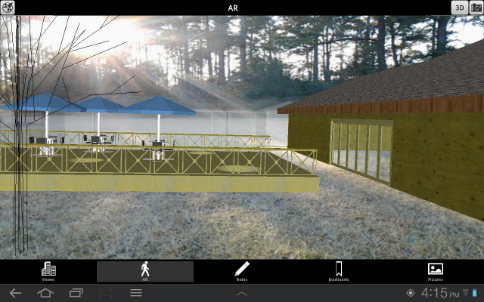What is the purpose of the SightSpace 3D application?
Please give a detailed and elaborate answer to the question based on the image.

The caption highlights the capabilities of the SightSpace 3D application, which enables users to explore and interact with 3D models in a real-world context, enhancing the experience of digital design and architecture.